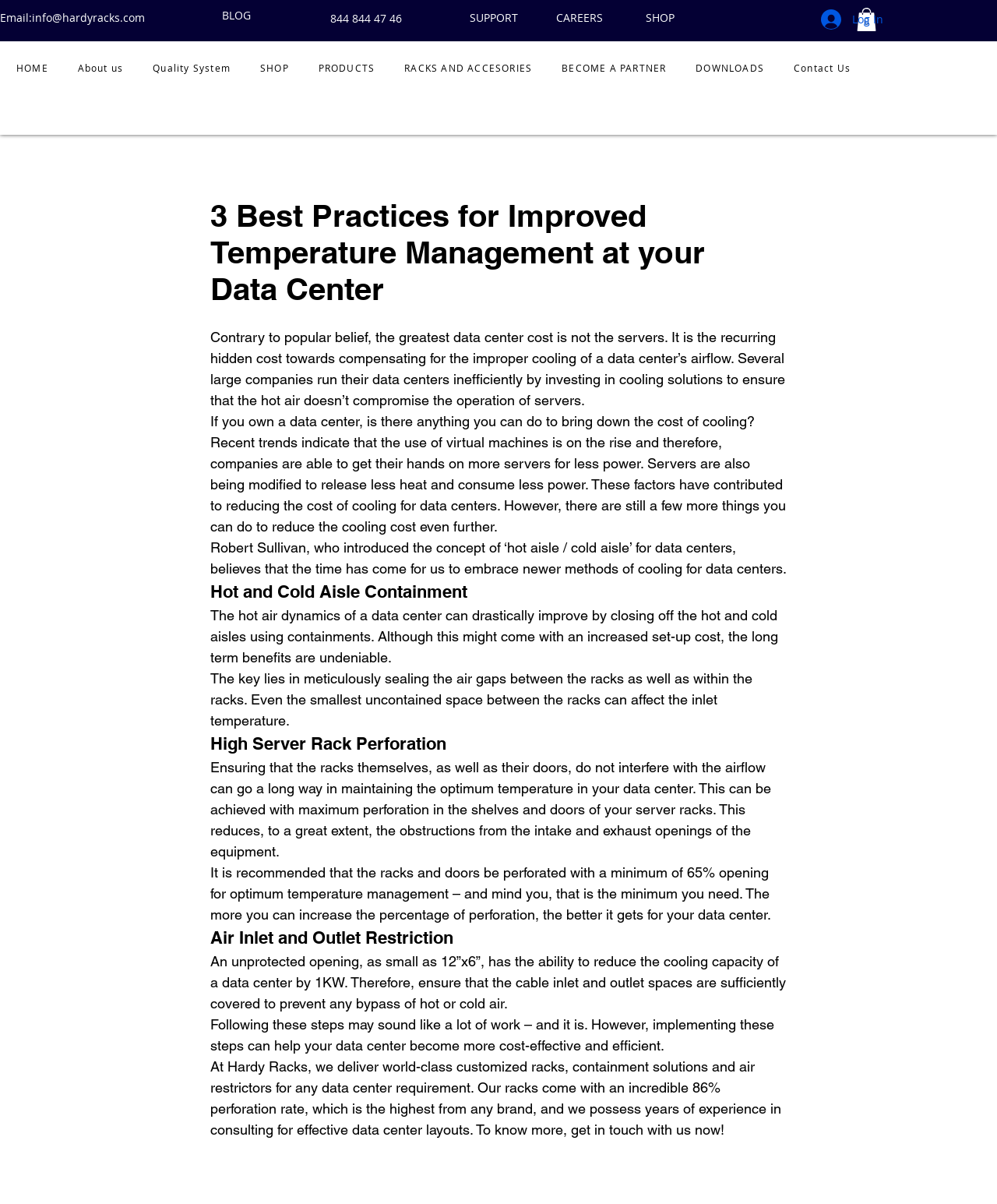Can you show the bounding box coordinates of the region to click on to complete the task described in the instruction: "Click the 'BLOG' link"?

[0.314, 0.006, 0.343, 0.019]